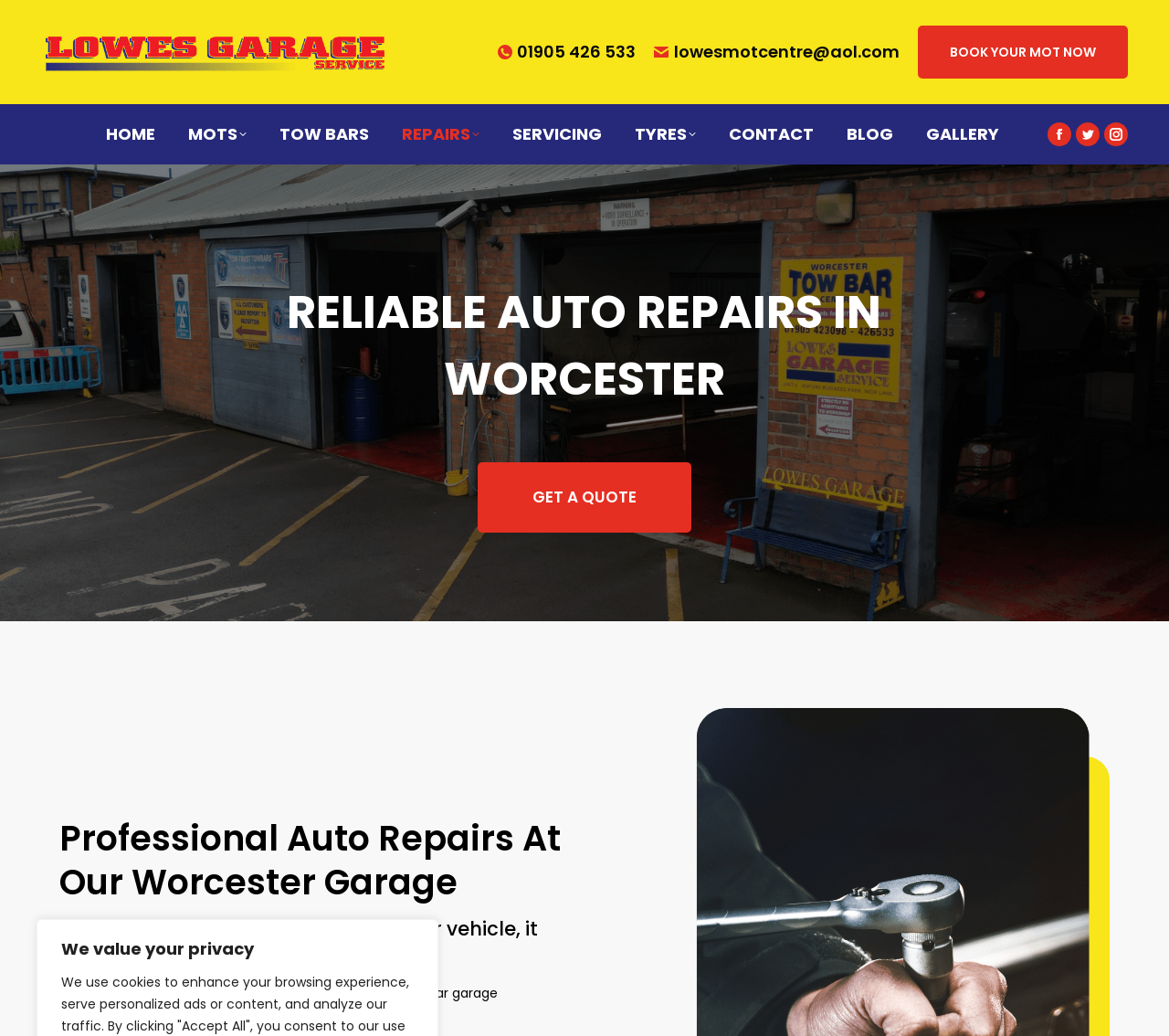Please identify the bounding box coordinates of the element I should click to complete this instruction: 'Book your MOT now'. The coordinates should be given as four float numbers between 0 and 1, like this: [left, top, right, bottom].

[0.785, 0.025, 0.965, 0.076]